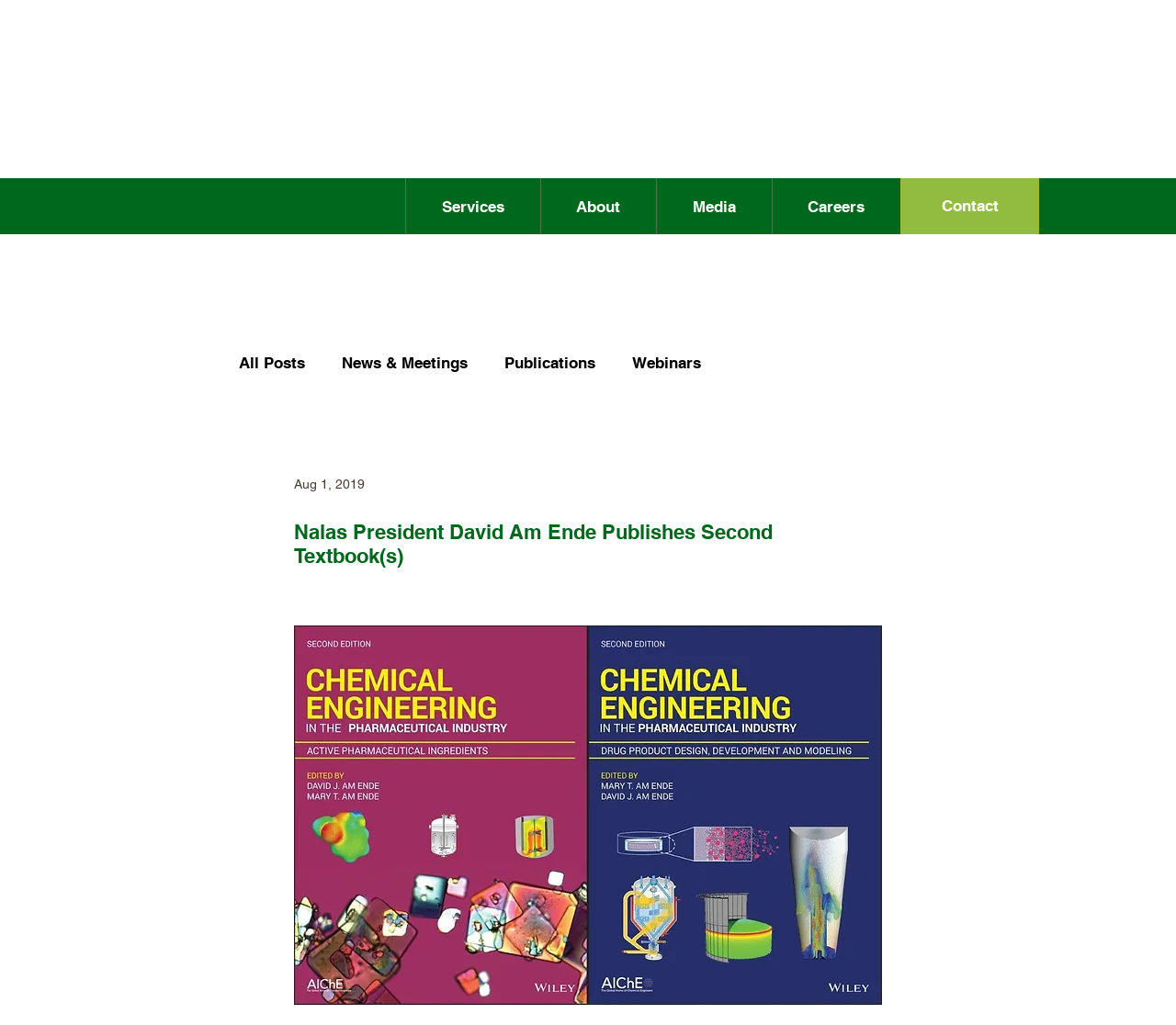Bounding box coordinates should be in the format (top-left x, top-left y, bottom-right x, bottom-right y) and all values should be floating point numbers between 0 and 1. Determine the bounding box coordinate for the UI element described as: Services

[0.345, 0.174, 0.459, 0.228]